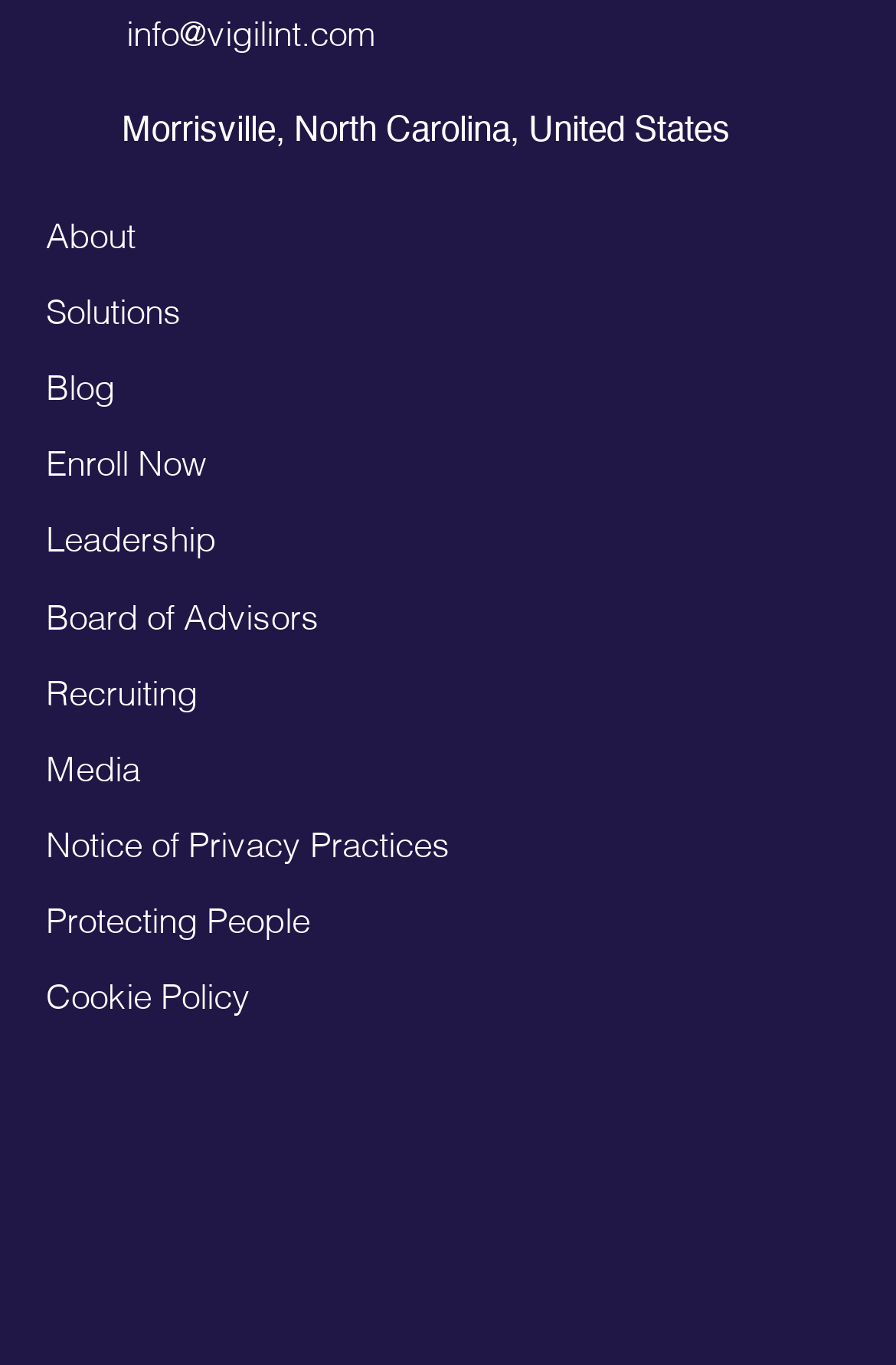Respond to the following query with just one word or a short phrase: 
What is the email address provided on the webpage?

info@vigilint.com